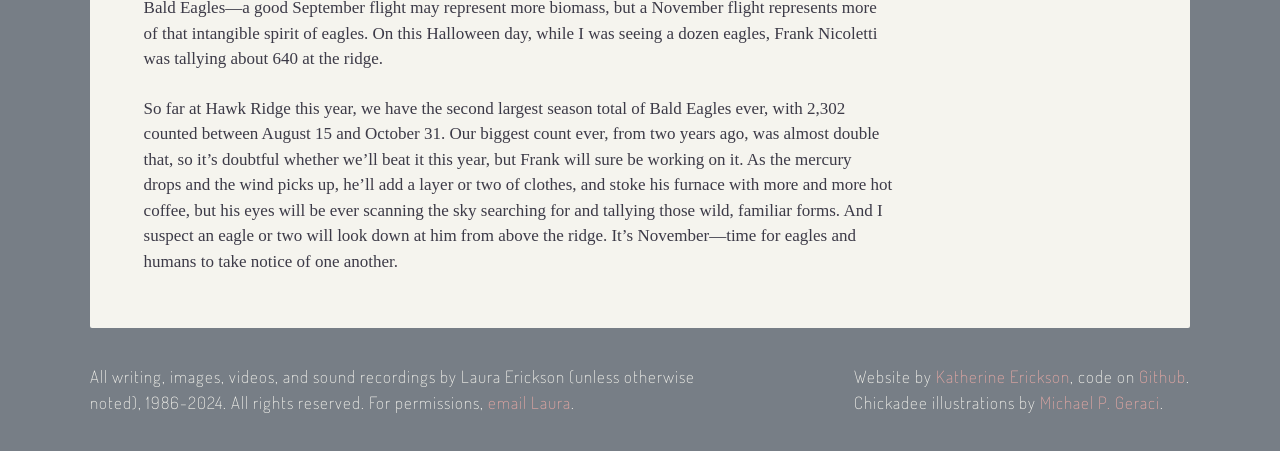What is the main topic of the first static text element?
From the details in the image, provide a complete and detailed answer to the question.

I determined the main topic by reading the content of the first static text element, which discusses the count of Bald Eagles at Hawk Ridge and the efforts of Frank to tally them.